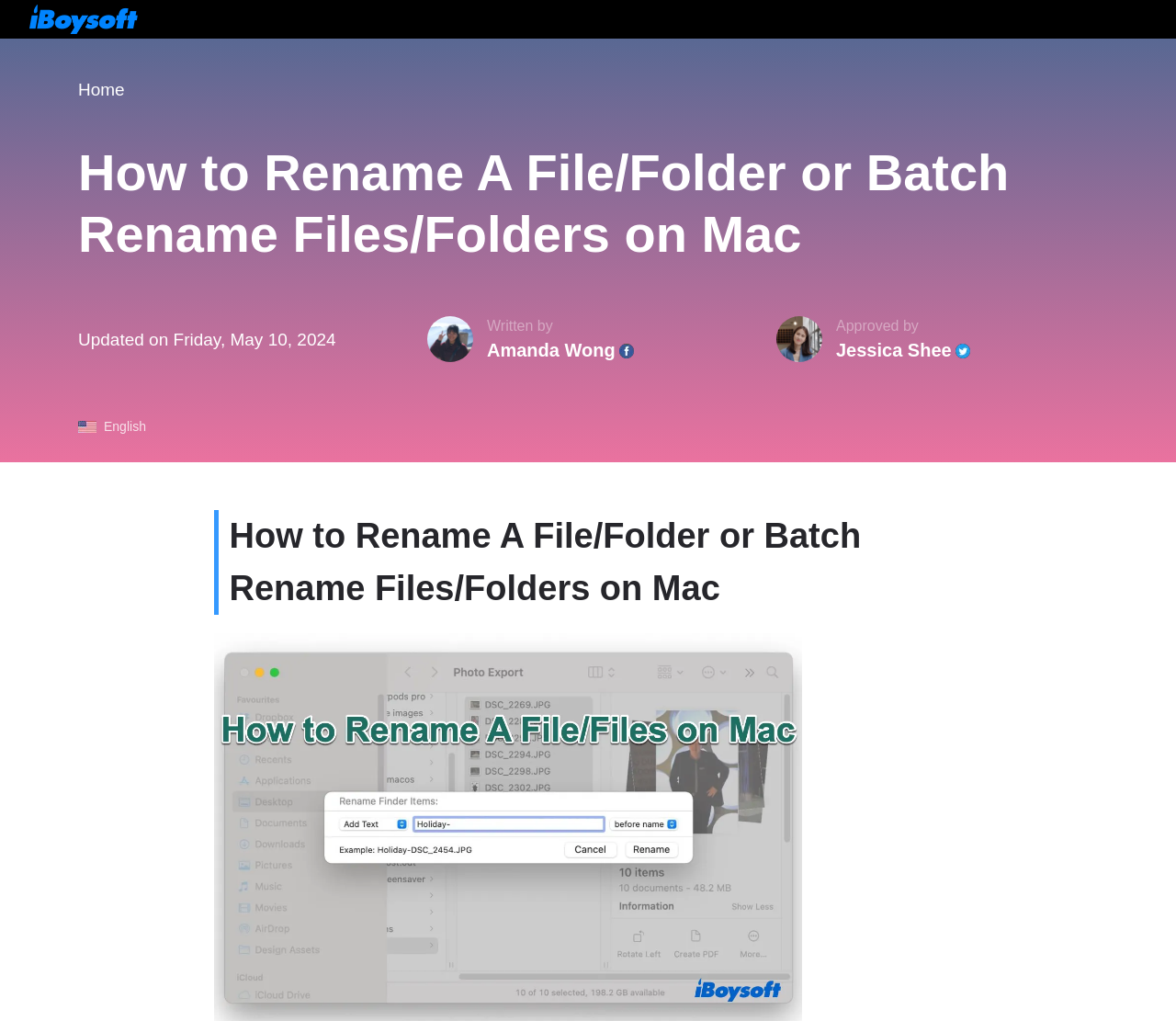Is there an image of the author?
From the image, respond using a single word or phrase.

Yes